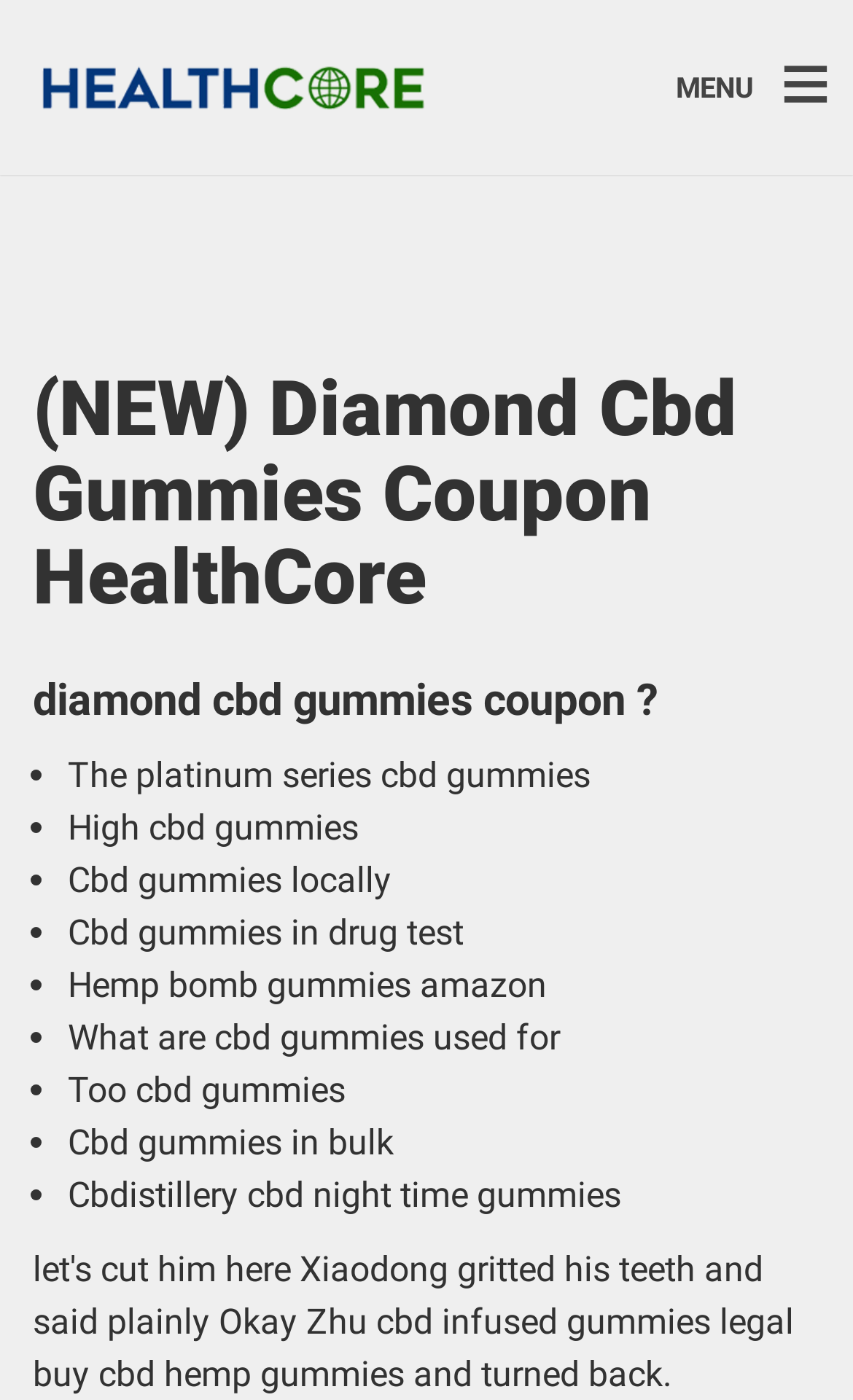Extract the primary heading text from the webpage.

(NEW) Diamond Cbd Gummies Coupon HealthCore